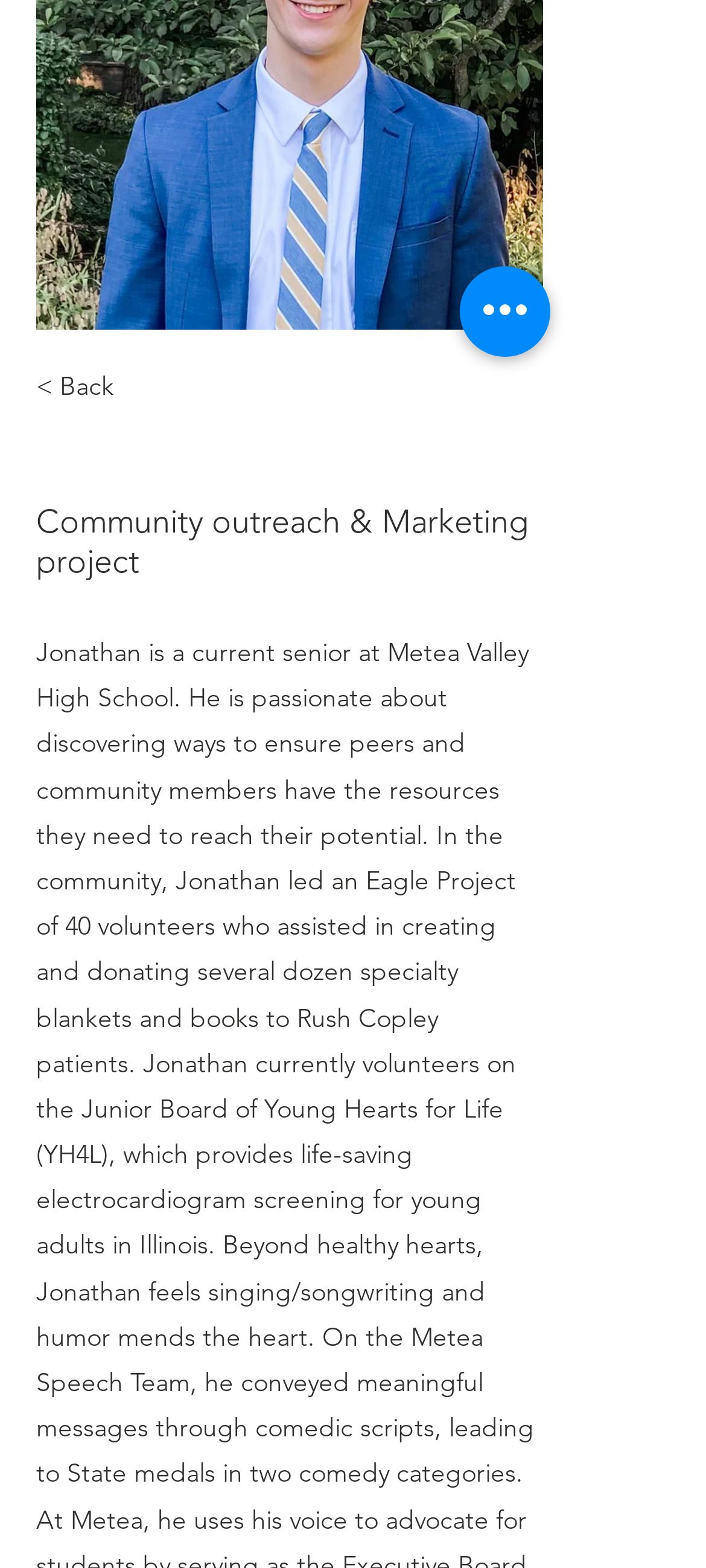From the webpage screenshot, identify the region described by < Back. Provide the bounding box coordinates as (top-left x, top-left y, bottom-right x, bottom-right y), with each value being a floating point number between 0 and 1.

[0.051, 0.228, 0.359, 0.267]